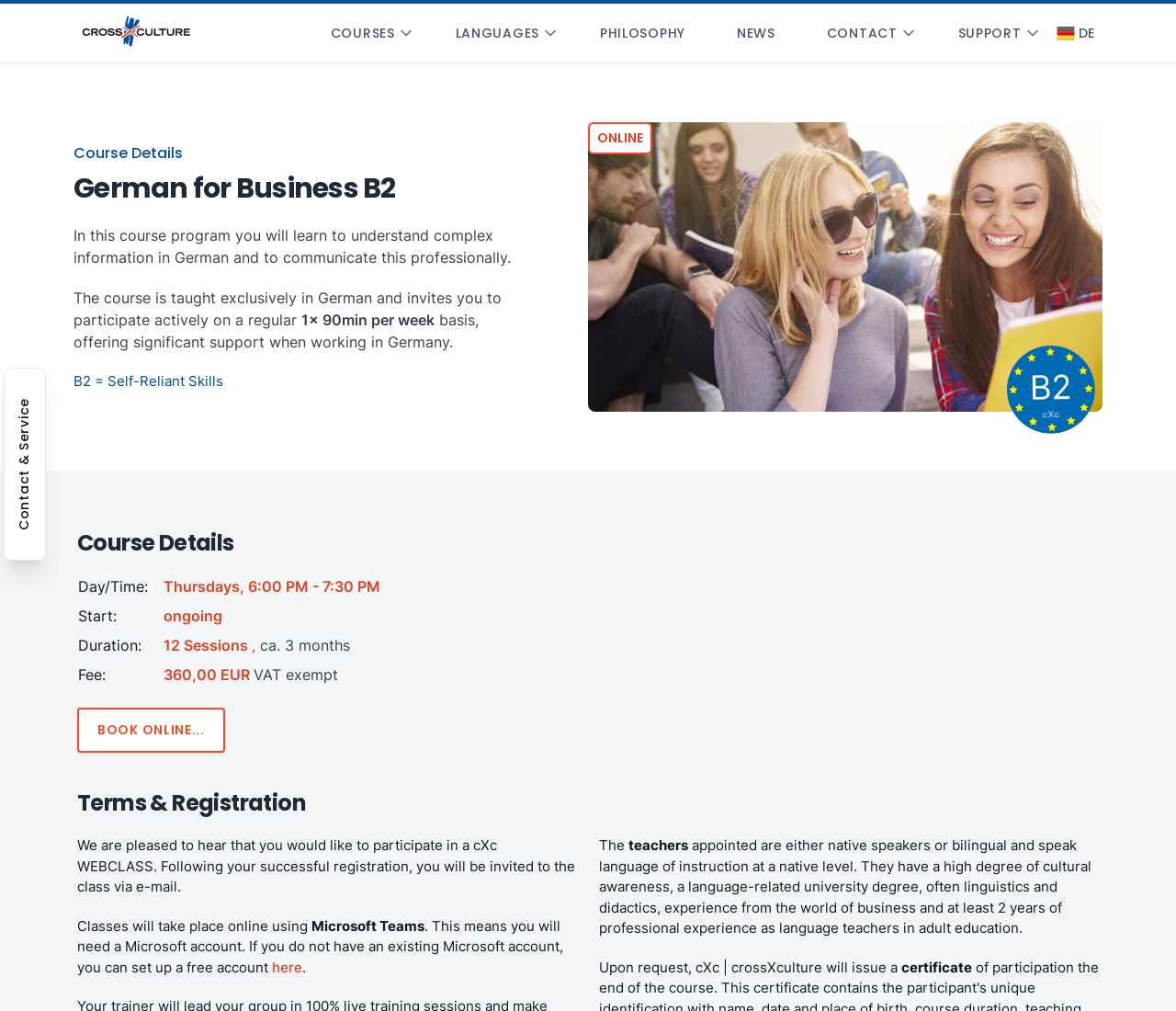Please respond to the question using a single word or phrase:
How long does the course last?

12 Sessions, ca. 3 months